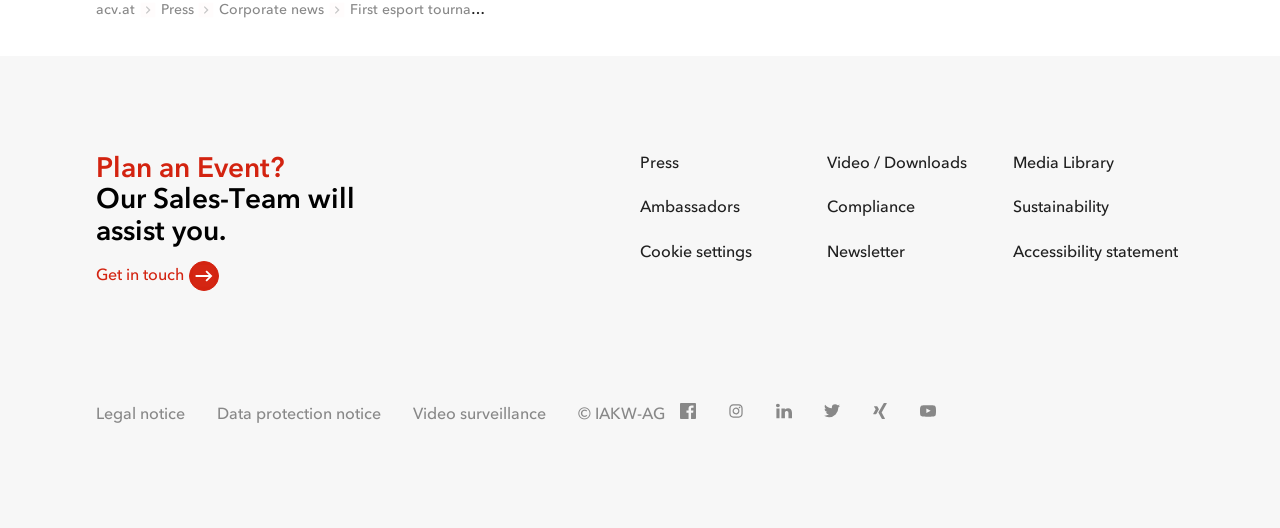How can you get in touch with the Sales-Team?
Please provide an in-depth and detailed response to the question.

You can get in touch with the Sales-Team by clicking on the 'Get in touch' link, which is located below the 'Plan an Event?' heading.